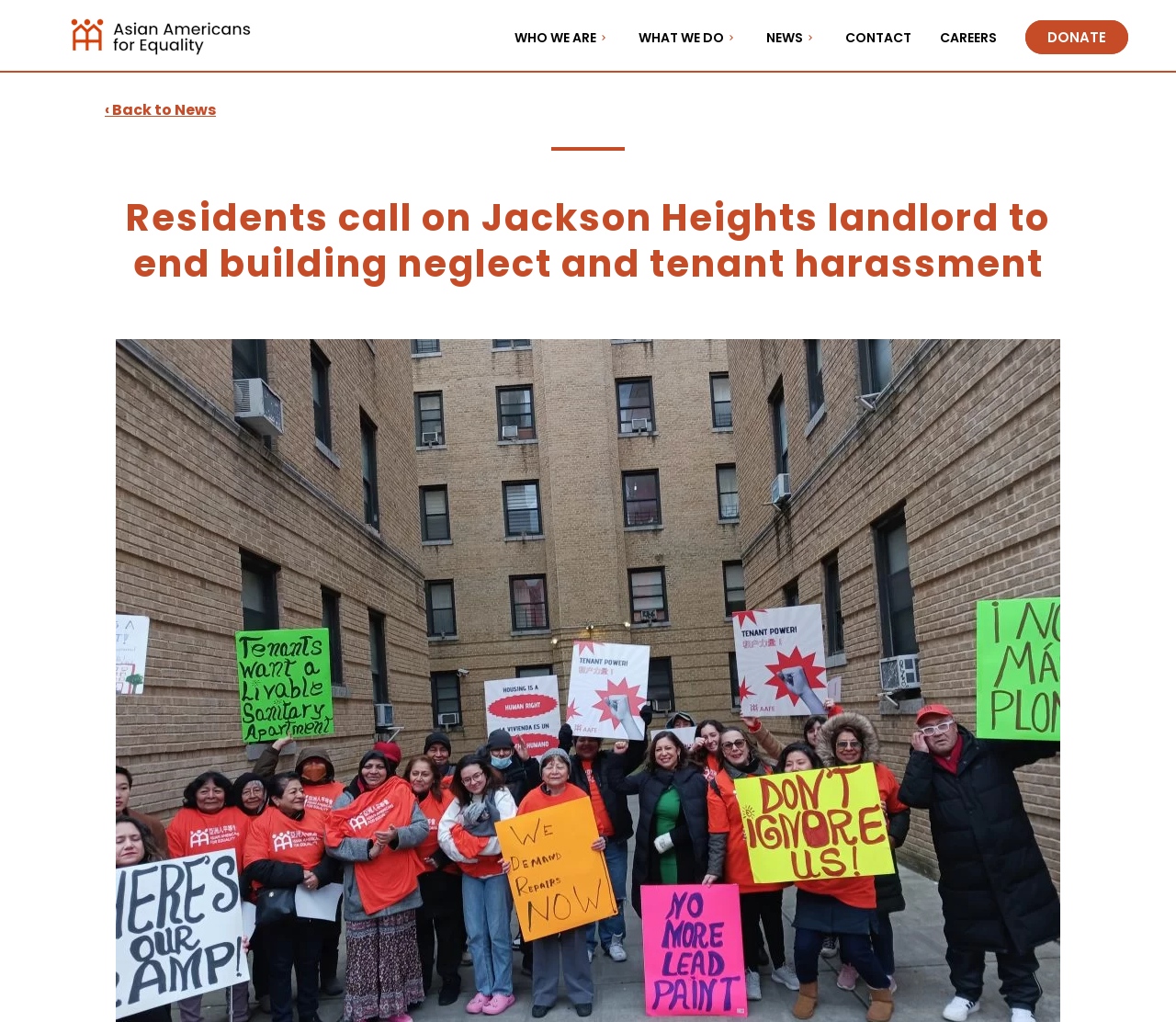Refer to the image and provide an in-depth answer to the question:
What is the topic of the current news article?

I found the topic of the current news article by looking at the heading of the webpage, which says 'Residents call on Jackson Heights landlord to end building neglect and tenant harassment'.